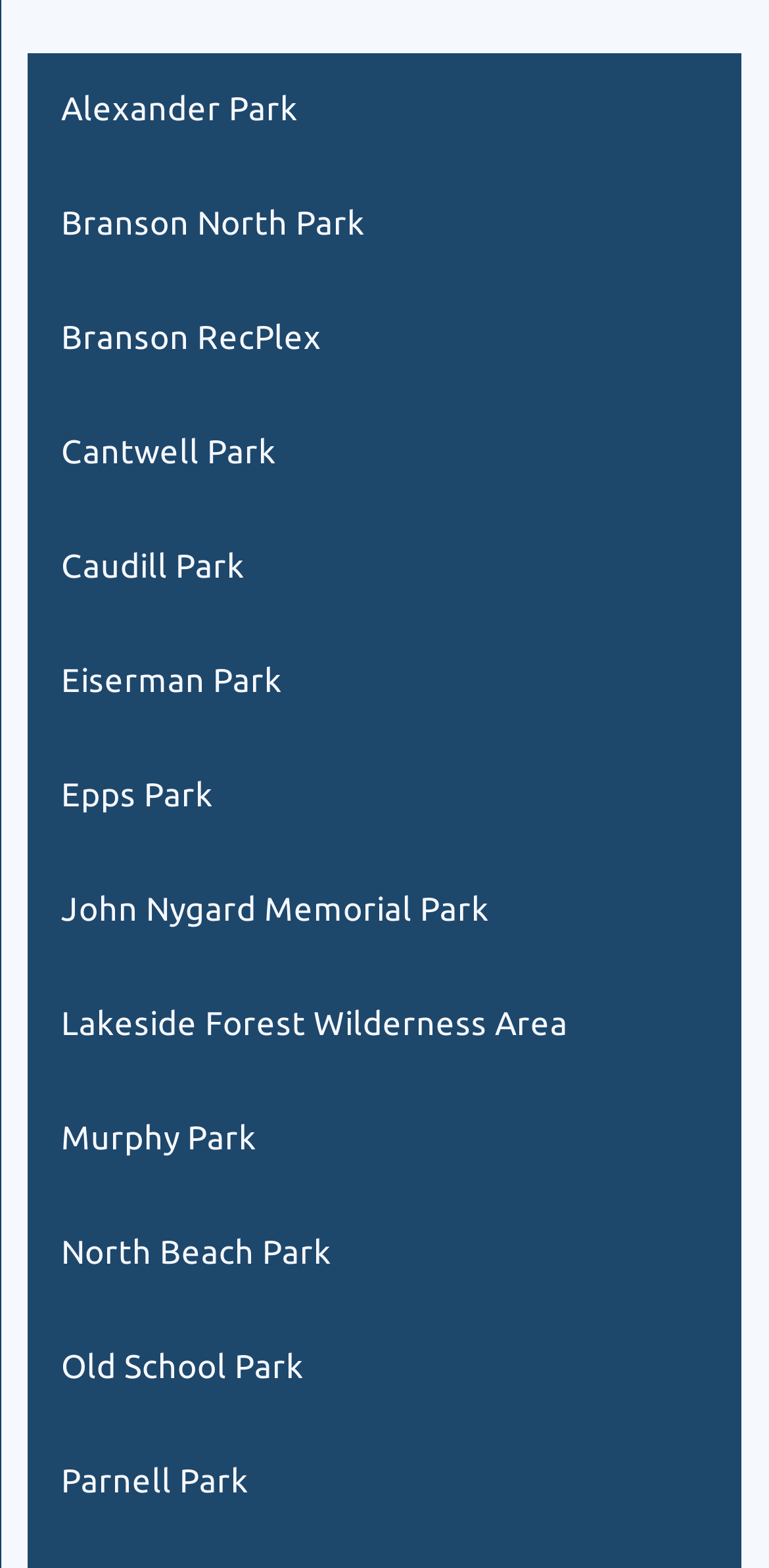How many parks are listed?
Answer the question with a single word or phrase, referring to the image.

15